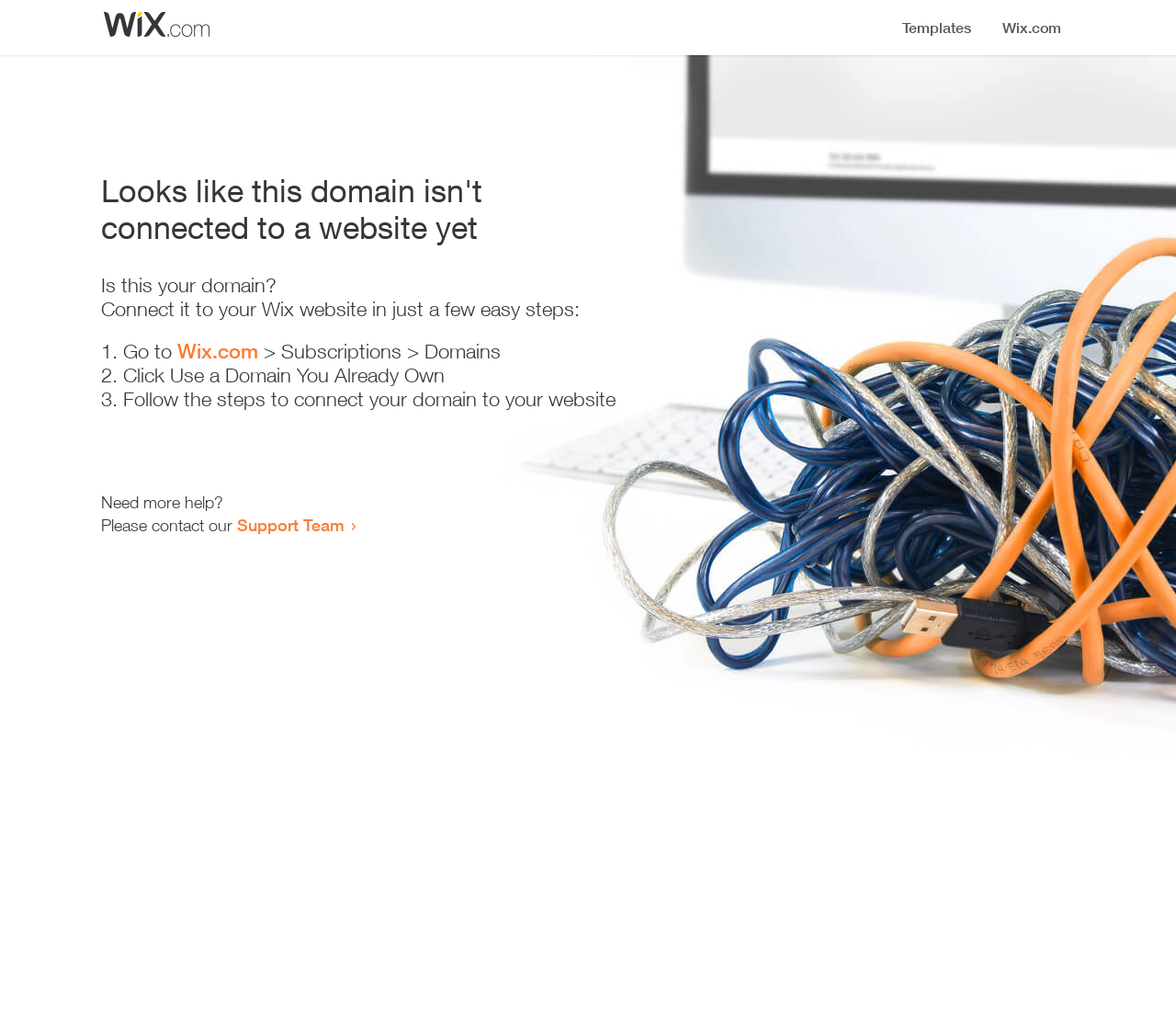Generate a detailed explanation of the webpage's features and information.

The webpage appears to be an error page, indicating that a domain is not connected to a website yet. At the top, there is a small image, likely a logo or icon. Below the image, a prominent heading reads "Looks like this domain isn't connected to a website yet". 

Underneath the heading, there is a series of instructions to connect the domain to a Wix website. The instructions are presented in a step-by-step format, with each step numbered and accompanied by a brief description. The first step involves going to Wix.com, followed by navigating to the Subscriptions and Domains section. The second step is to click "Use a Domain You Already Own", and the third step is to follow the instructions to connect the domain to the website.

At the bottom of the page, there is a section offering additional help, with a message "Need more help?" followed by an invitation to contact the Support Team via a link.